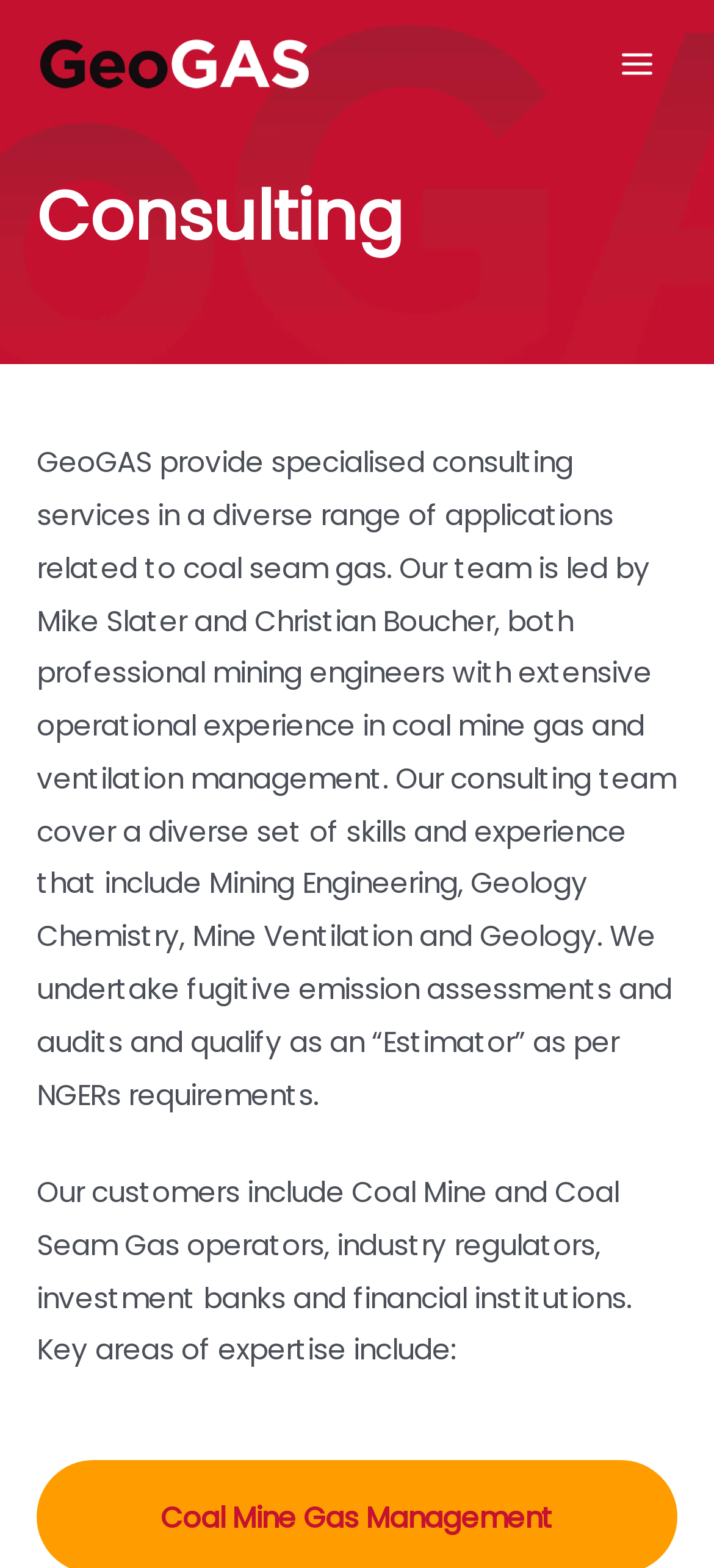Provide a brief response to the question using a single word or phrase: 
Who are the customers of GeoGAS?

Coal Mine and Coal Seam Gas operators, etc.